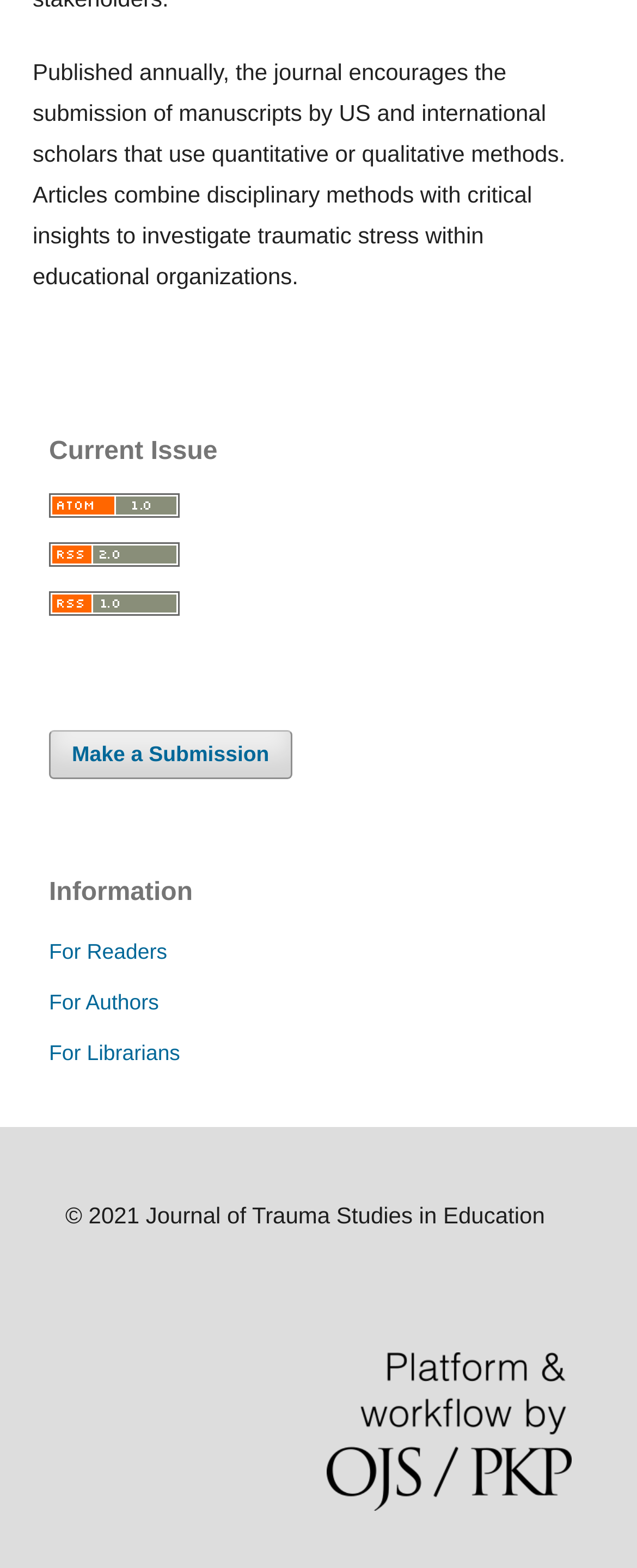How many types of users are provided with specific information?
Give a one-word or short-phrase answer derived from the screenshot.

3